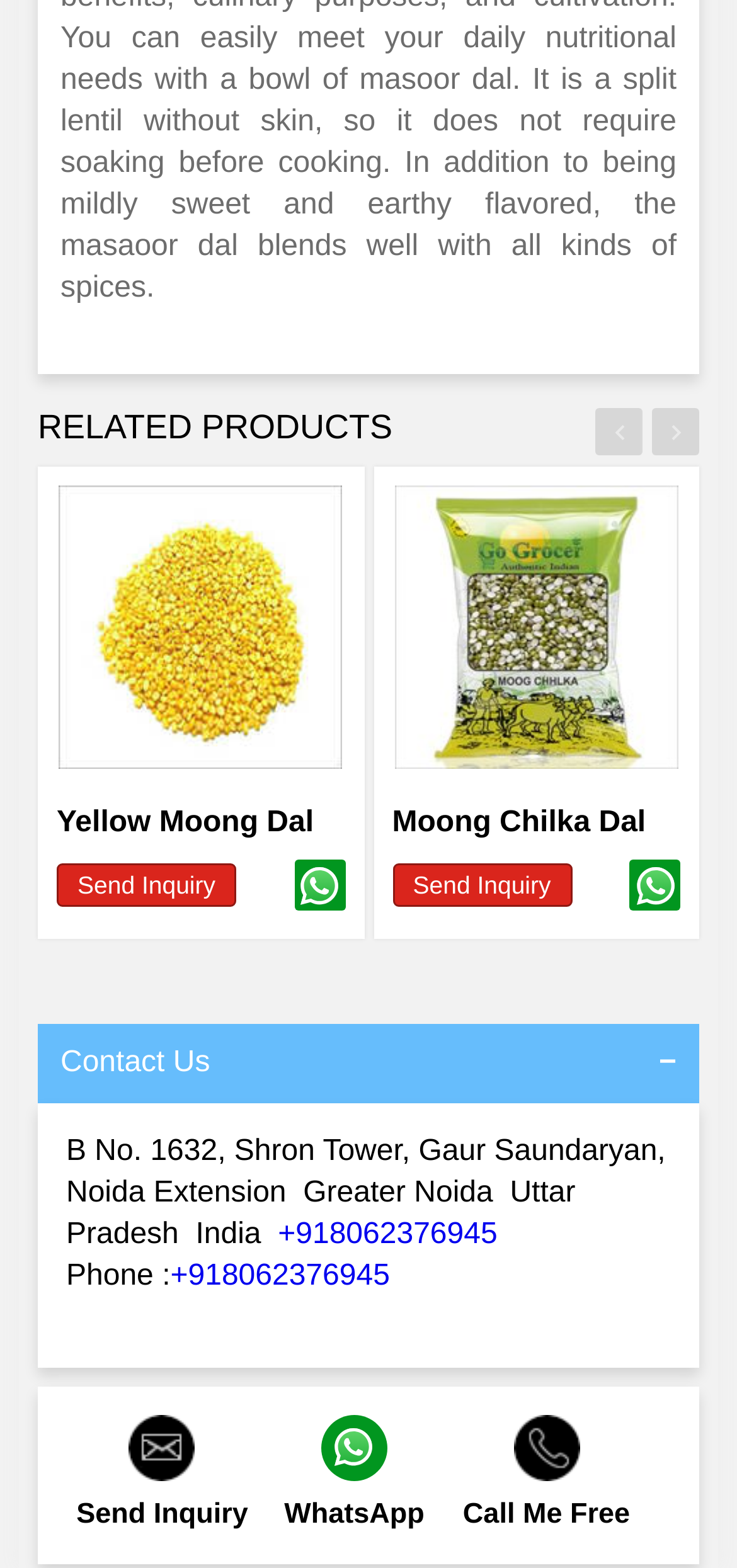How many related products are shown?
Use the image to give a comprehensive and detailed response to the question.

The webpage has a section titled 'RELATED PRODUCTS' which displays two products, 'Yellow Moong Dal' and 'Moong Chilka Dal', each with multiple links and images.